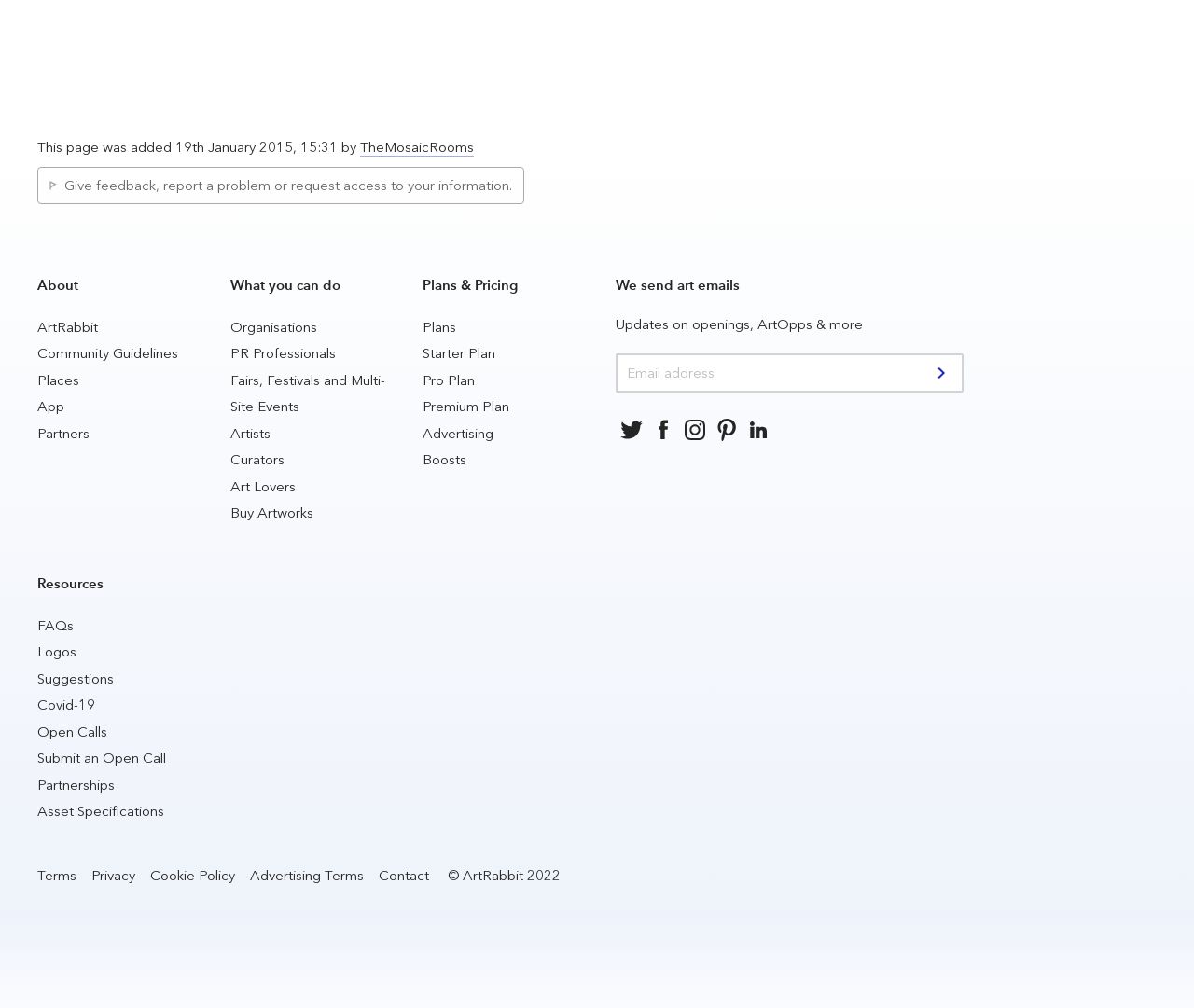Please specify the bounding box coordinates of the area that should be clicked to accomplish the following instruction: "Search for something". The coordinates should consist of four float numbers between 0 and 1, i.e., [left, top, right, bottom].

None